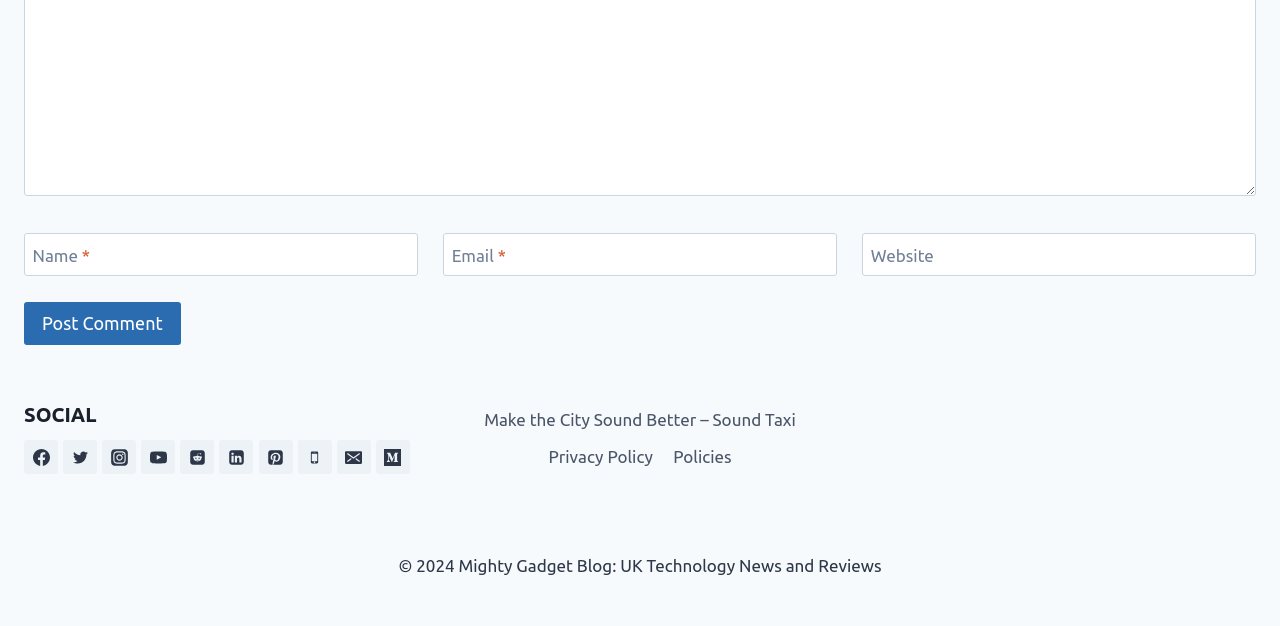Locate the bounding box of the UI element described by: "parent_node: Website aria-label="Website" name="url" placeholder="https://www.example.com"" in the given webpage screenshot.

[0.674, 0.373, 0.981, 0.441]